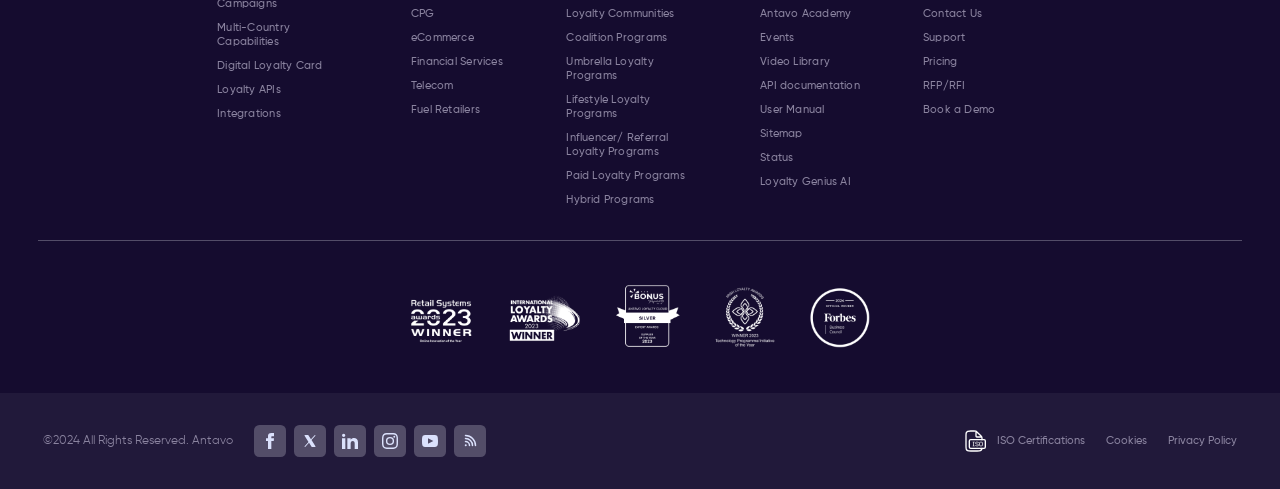Identify the bounding box coordinates of the area that should be clicked in order to complete the given instruction: "Click the previous article link". The bounding box coordinates should be four float numbers between 0 and 1, i.e., [left, top, right, bottom].

None